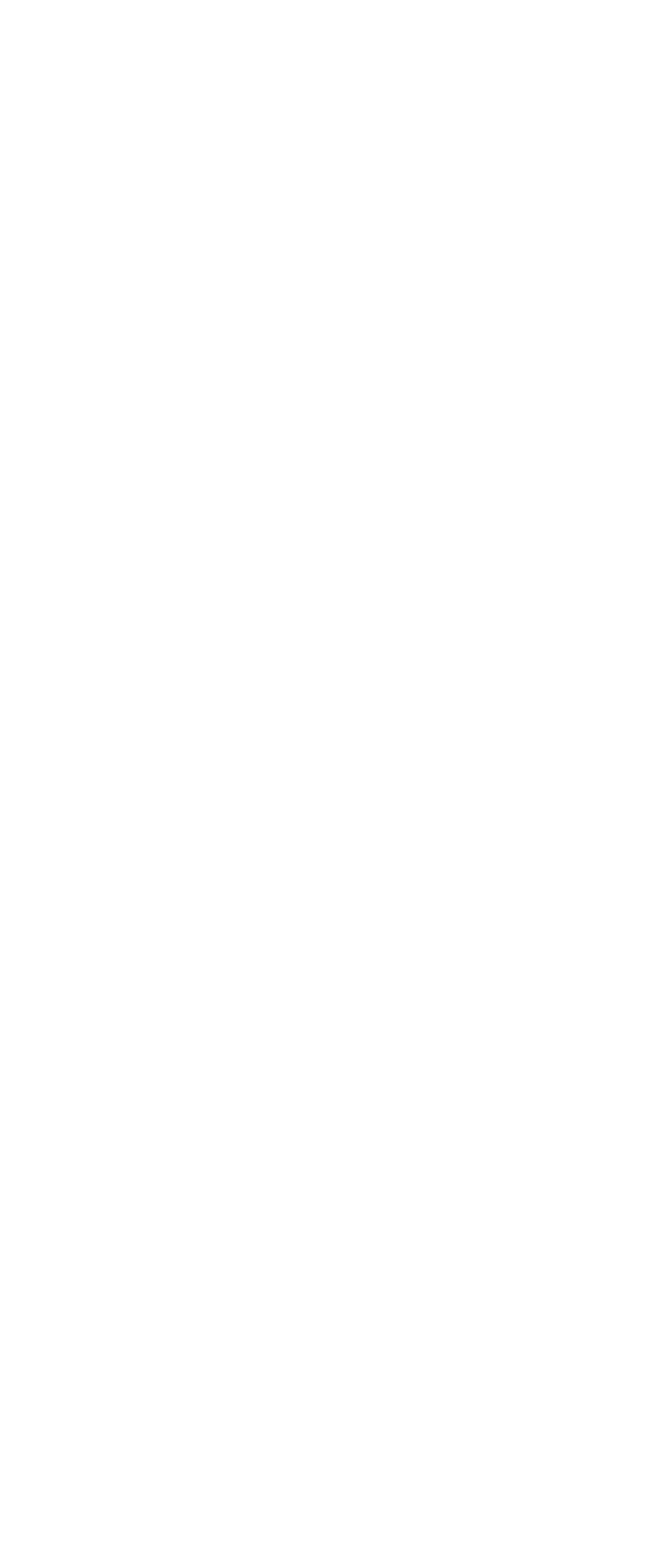Locate the bounding box coordinates of the item that should be clicked to fulfill the instruction: "Click on the link to learn about breast cancer treatment".

[0.027, 0.022, 0.665, 0.091]